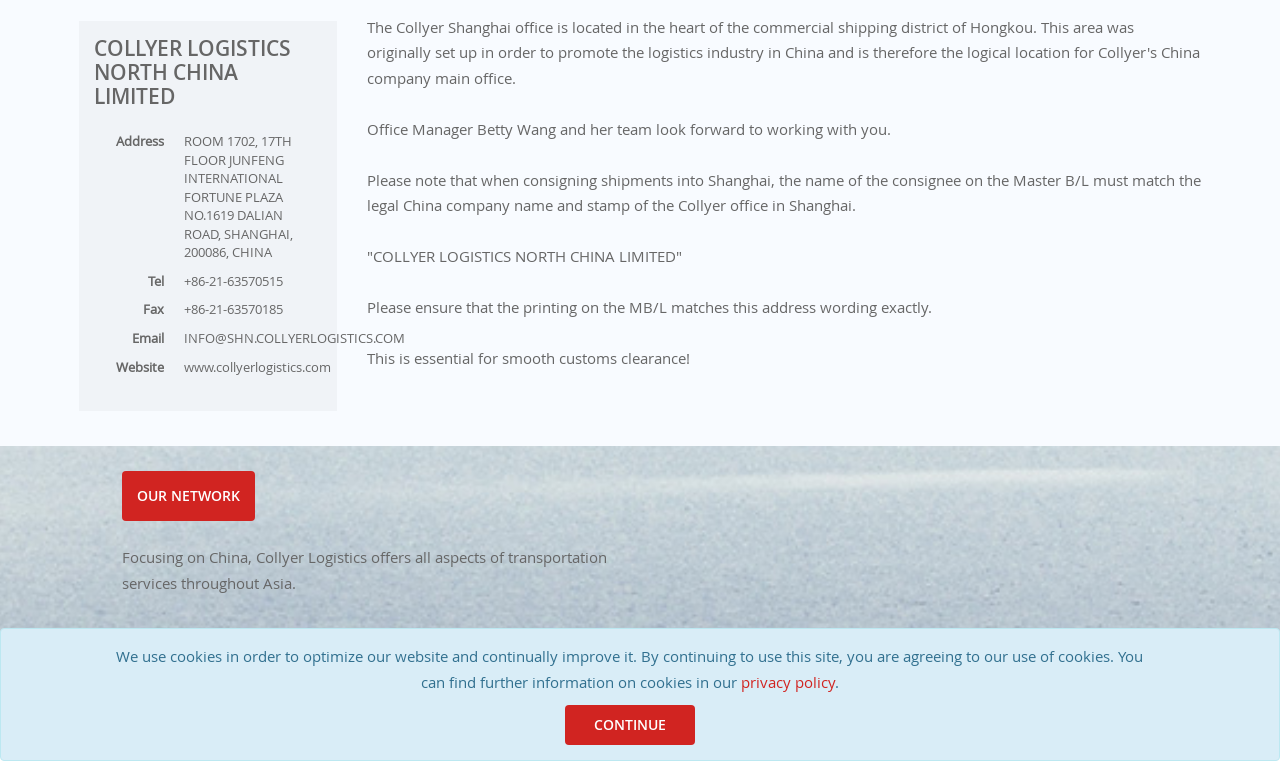Provide the bounding box coordinates of the HTML element this sentence describes: "Our Network". The bounding box coordinates consist of four float numbers between 0 and 1, i.e., [left, top, right, bottom].

[0.095, 0.46, 0.199, 0.526]